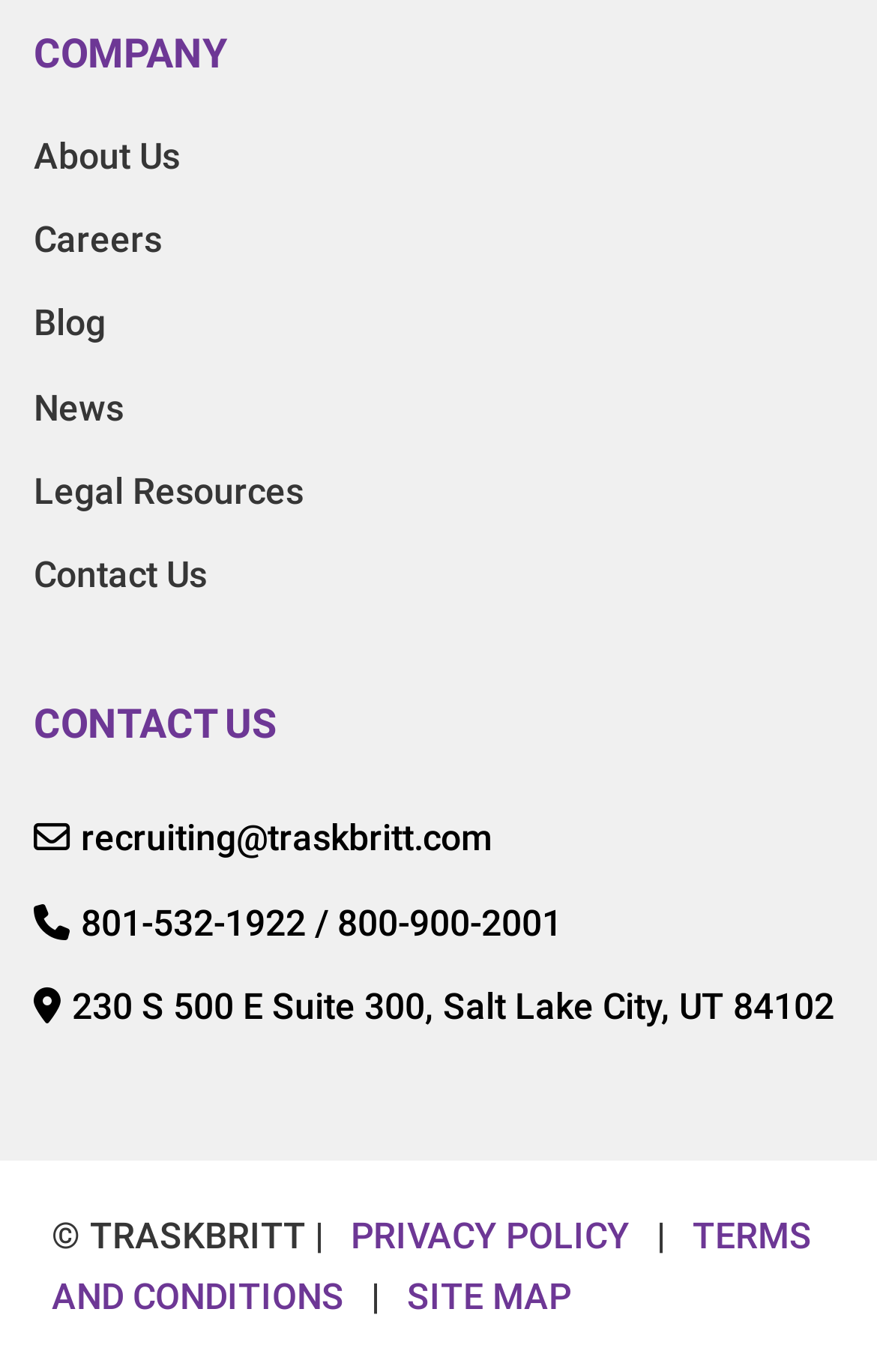Bounding box coordinates are specified in the format (top-left x, top-left y, bottom-right x, bottom-right y). All values are floating point numbers bounded between 0 and 1. Please provide the bounding box coordinate of the region this sentence describes: About Us

[0.038, 0.092, 0.346, 0.137]